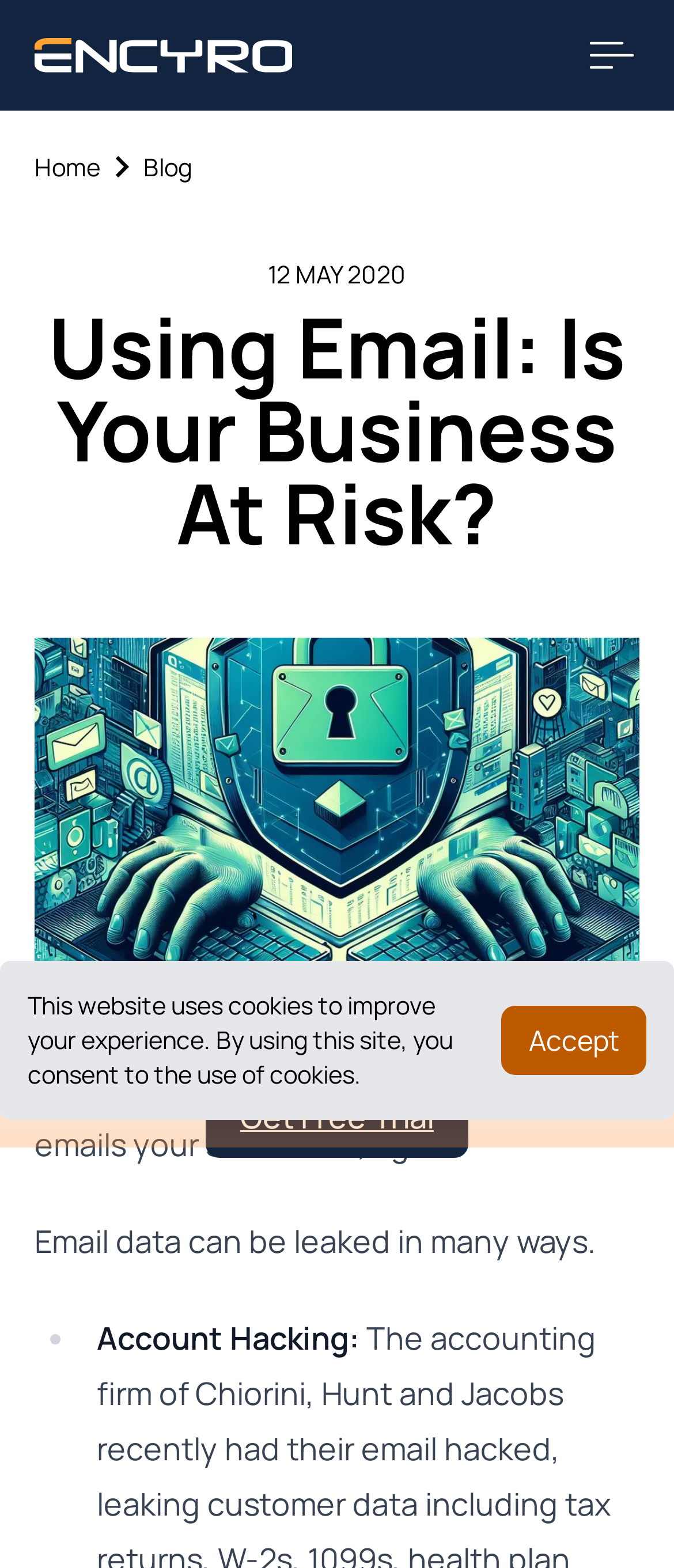What is the risk associated with email?
Answer the question based on the image using a single word or a brief phrase.

Account Hacking